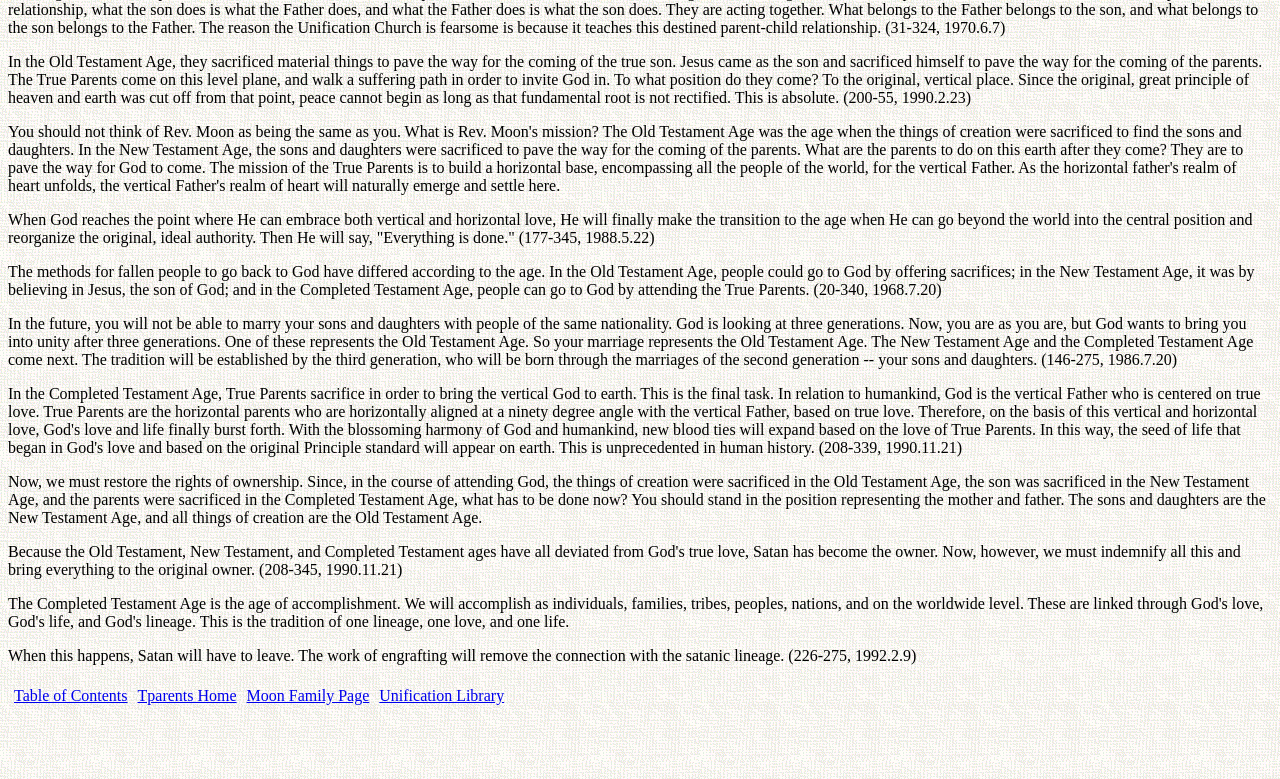Identify the bounding box for the UI element described as: "Unification Library". The coordinates should be four float numbers between 0 and 1, i.e., [left, top, right, bottom].

[0.296, 0.882, 0.394, 0.903]